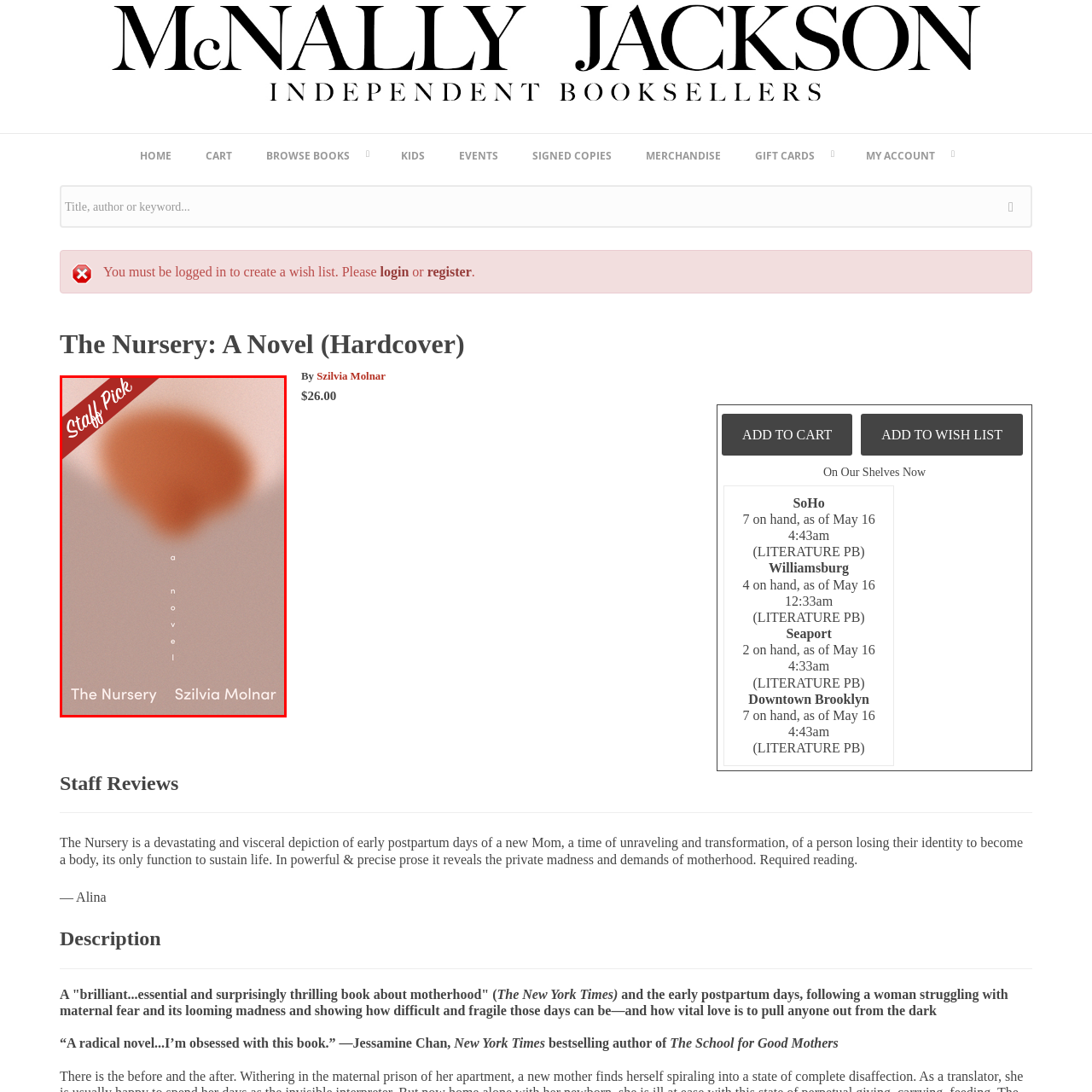What is the font style of the title 'The Nursery'?
Analyze the image surrounded by the red bounding box and provide a thorough answer.

The title 'The Nursery' is displayed in a clean, bold font at the bottom of the cover, which adds to the overall minimalist design and creates a sense of simplicity and elegance.